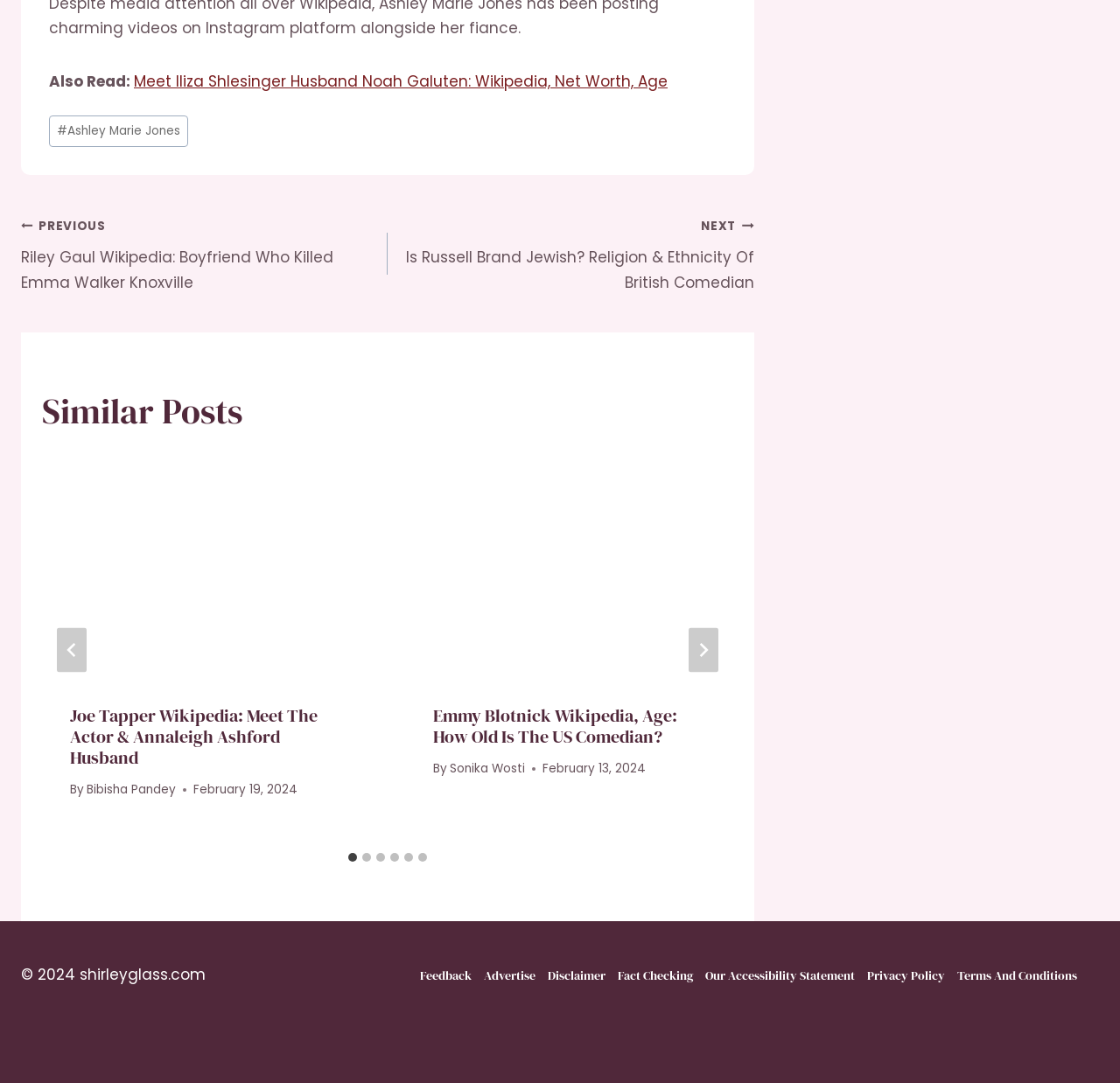Using the webpage screenshot and the element description Disclaimer, determine the bounding box coordinates. Specify the coordinates in the format (top-left x, top-left y, bottom-right x, bottom-right y) with values ranging from 0 to 1.

[0.483, 0.875, 0.546, 0.928]